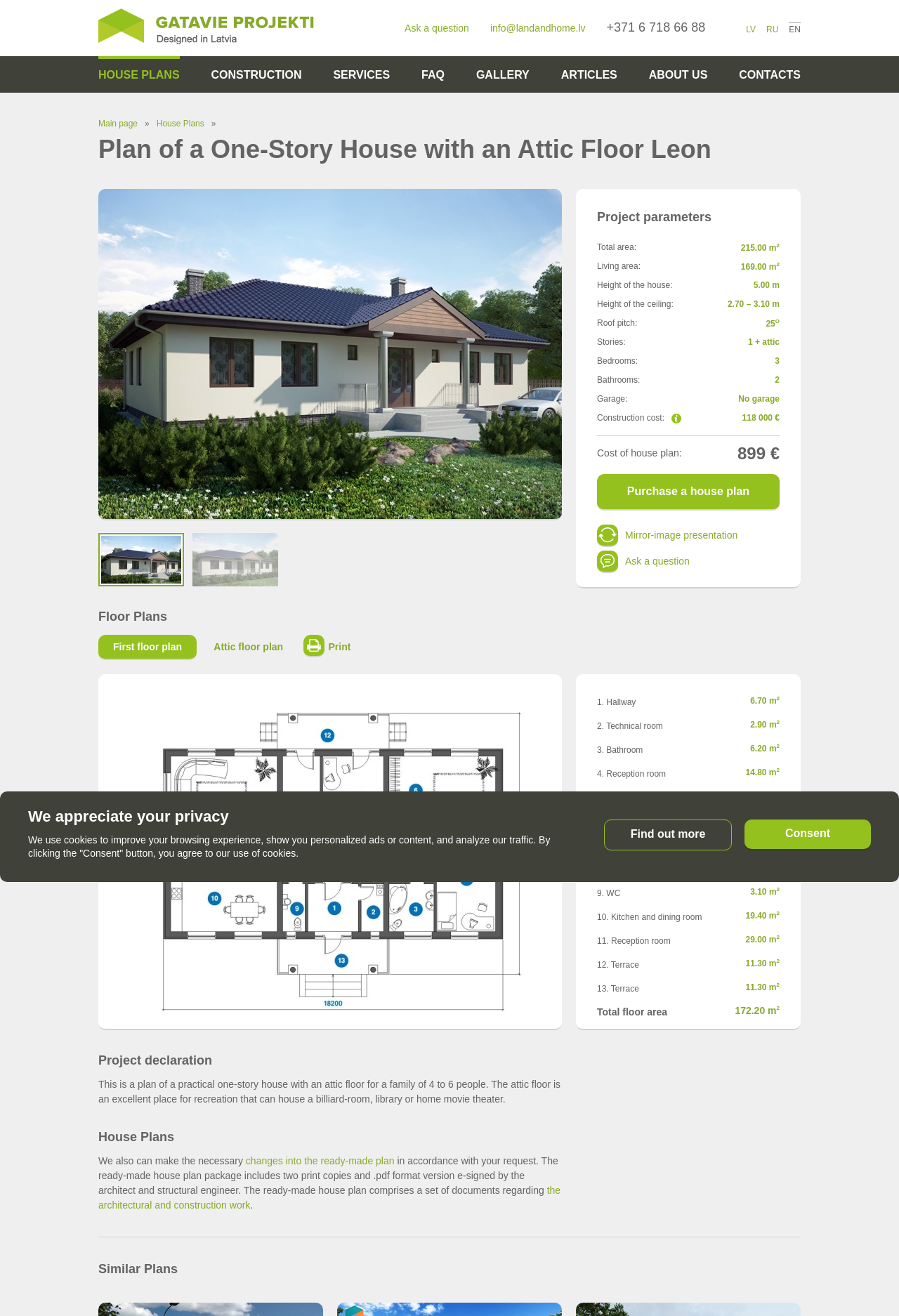Is there a garage in the house?
Look at the screenshot and give a one-word or phrase answer.

No